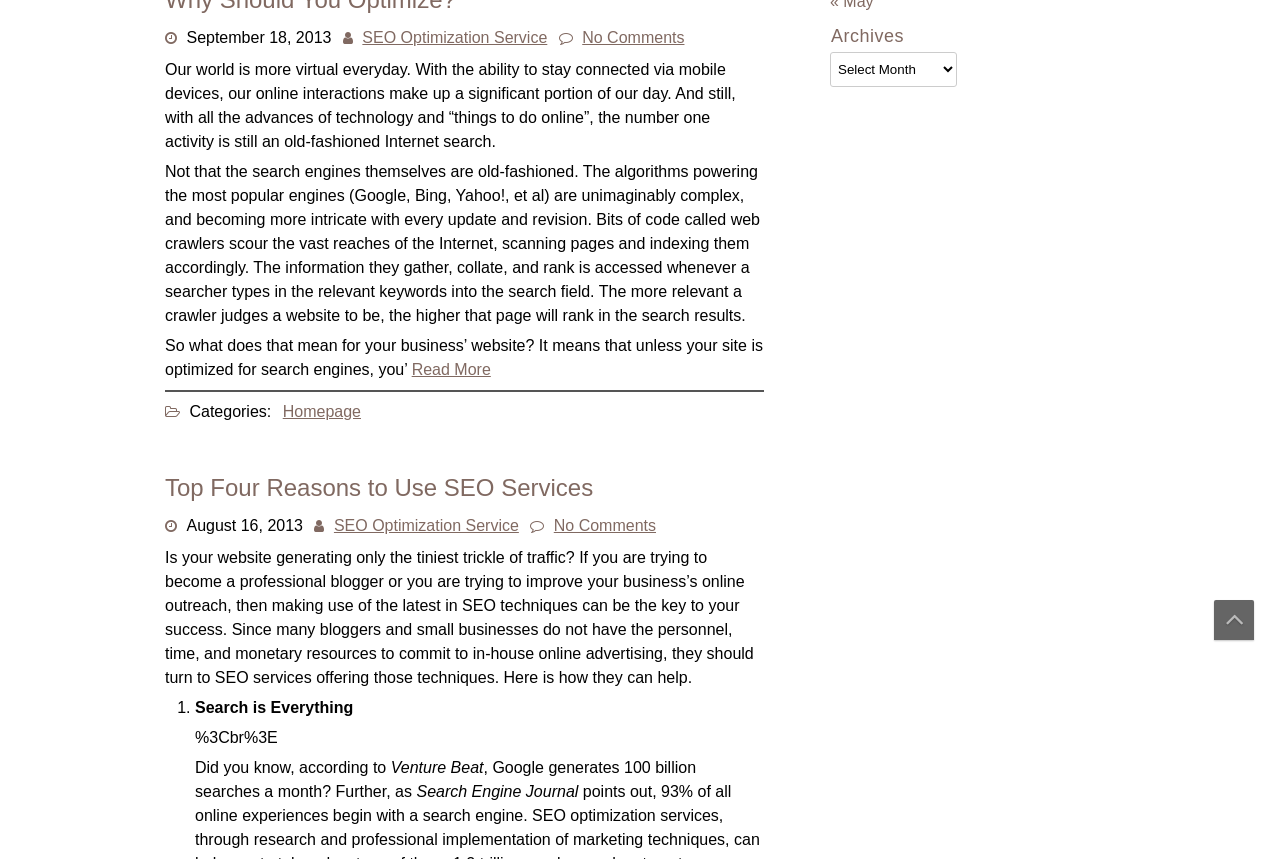Determine the bounding box coordinates of the UI element that matches the following description: "Homepage". The coordinates should be four float numbers between 0 and 1 in the format [left, top, right, bottom].

[0.221, 0.469, 0.282, 0.489]